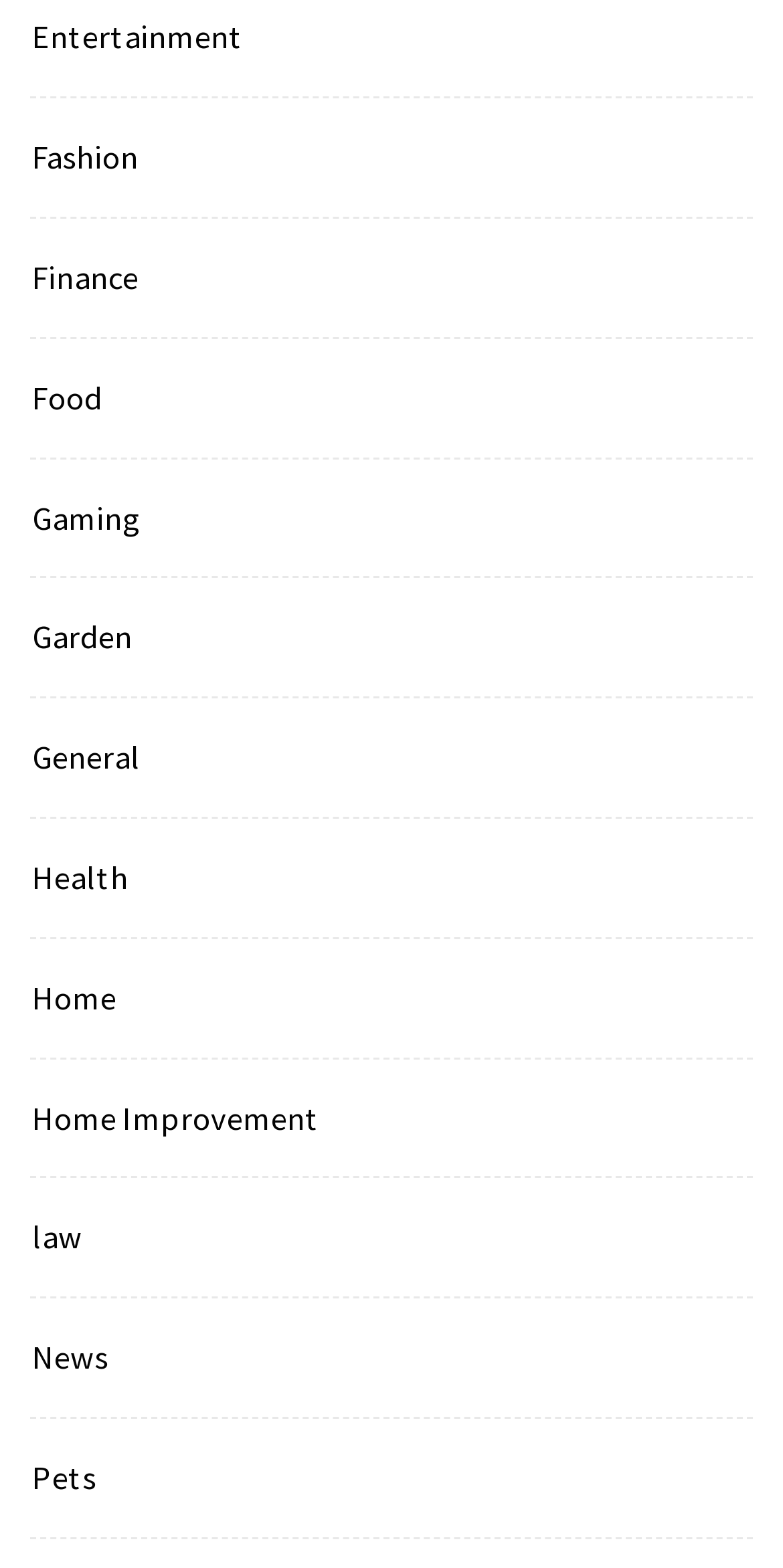Based on the image, provide a detailed response to the question:
How many characters are in the first category?

I looked at the first category, which is Entertainment, and counted the number of characters in its name. There are 11 characters: E-N-T-E-R-T-A-I-N-M-E-N-T.